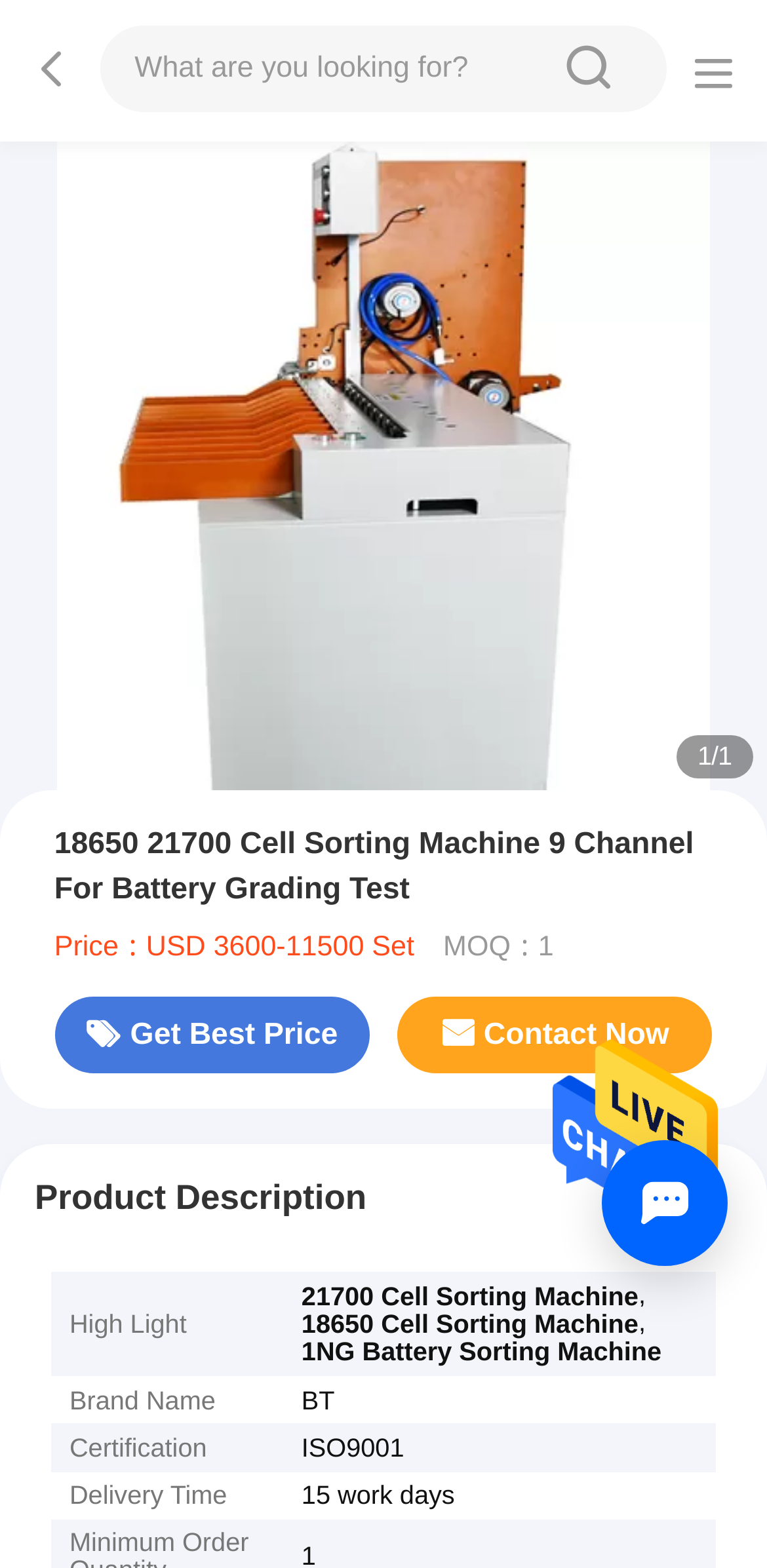Use the information in the screenshot to answer the question comprehensively: What is the price range of the product?

I found the answer by looking at the product information section, where it says 'Price：USD 3600-11500 Set'.